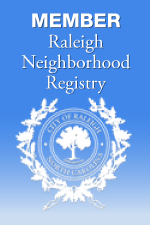What does the stylized tree represent?
Look at the image and respond with a single word or a short phrase.

Growth and connection